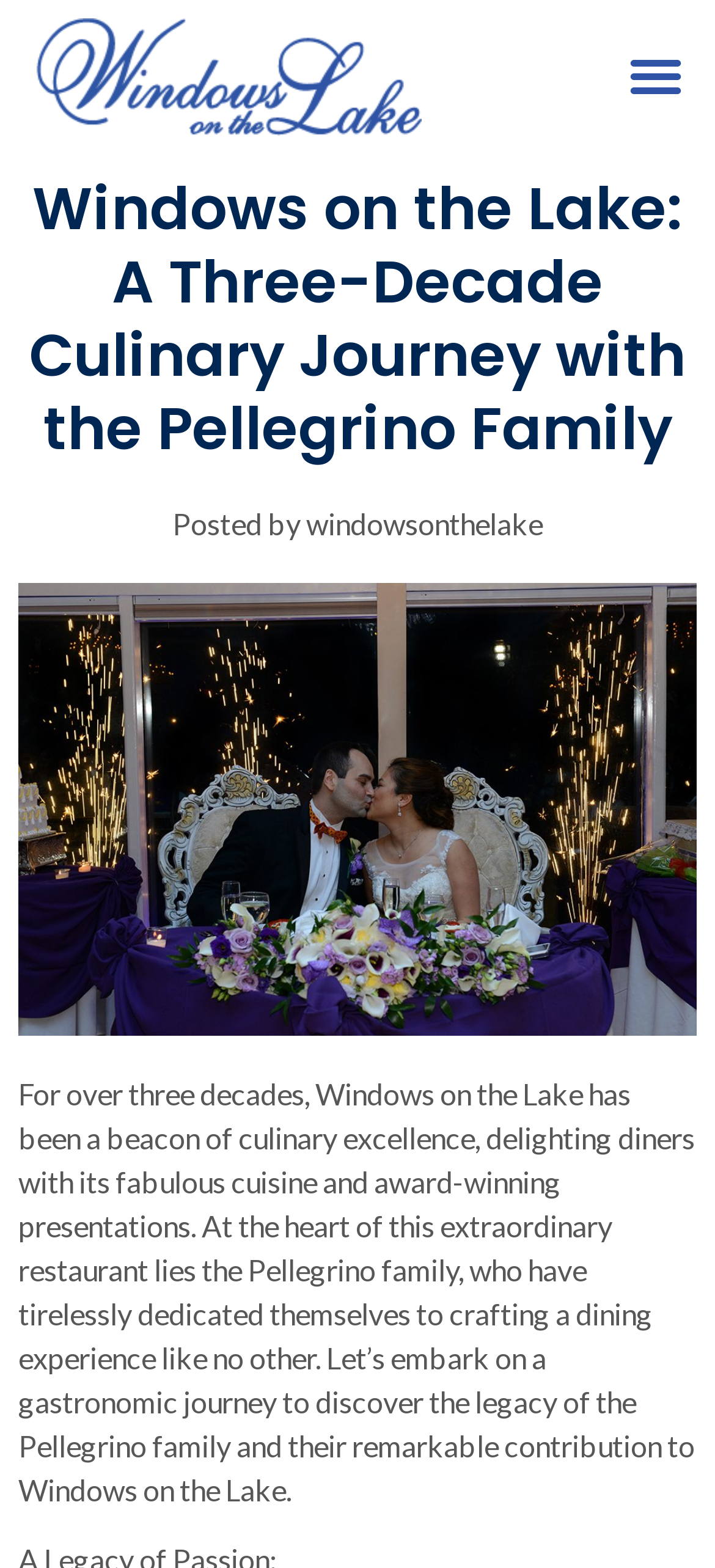Give a one-word or short-phrase answer to the following question: 
What is the description of the restaurant's cuisine?

Fabulous cuisine and award-winning presentations